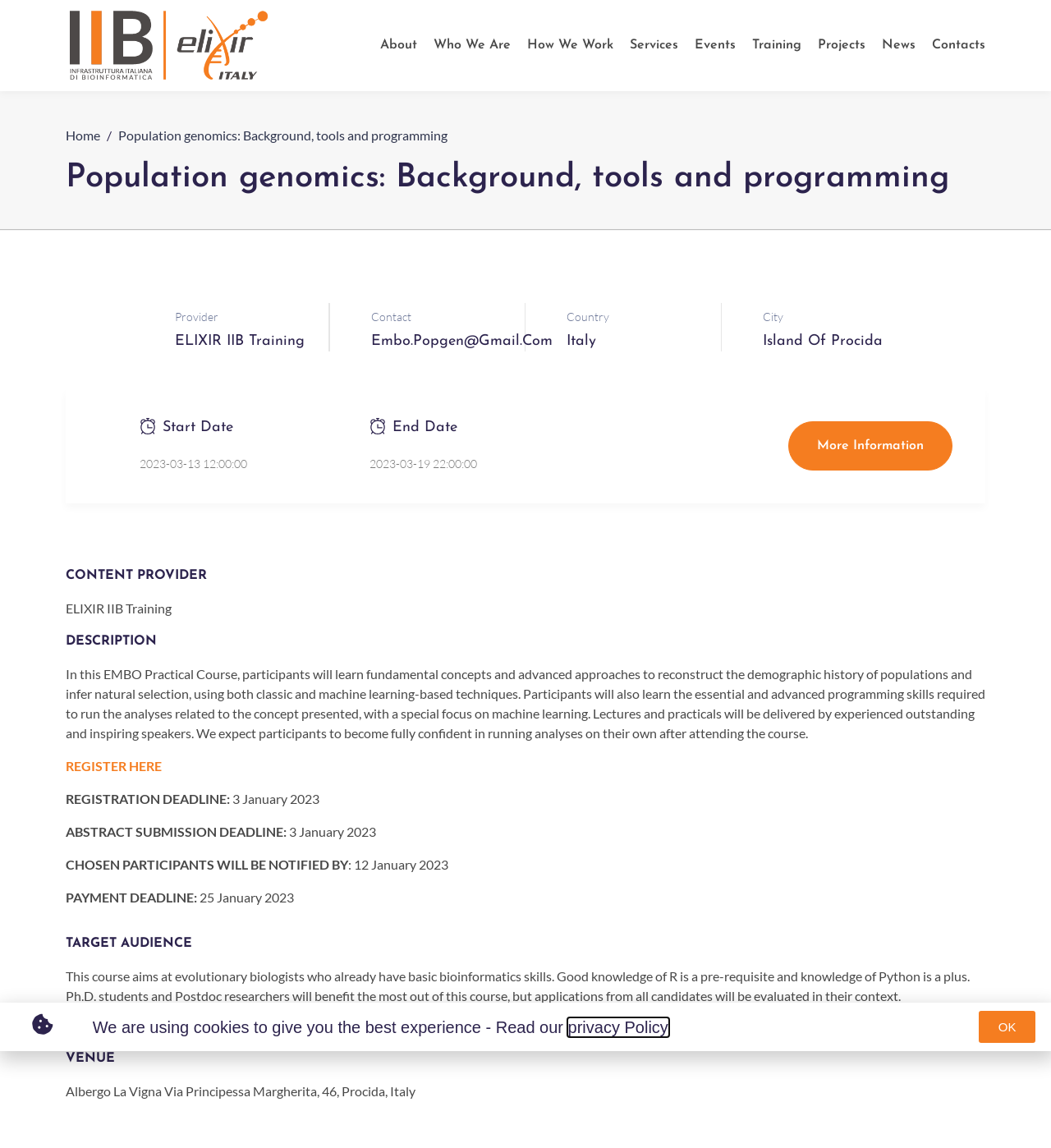Locate the bounding box coordinates of the element that needs to be clicked to carry out the instruction: "Click the 'Enroll Now' button". The coordinates should be given as four float numbers ranging from 0 to 1, i.e., [left, top, right, bottom].

[0.32, 0.546, 0.445, 0.588]